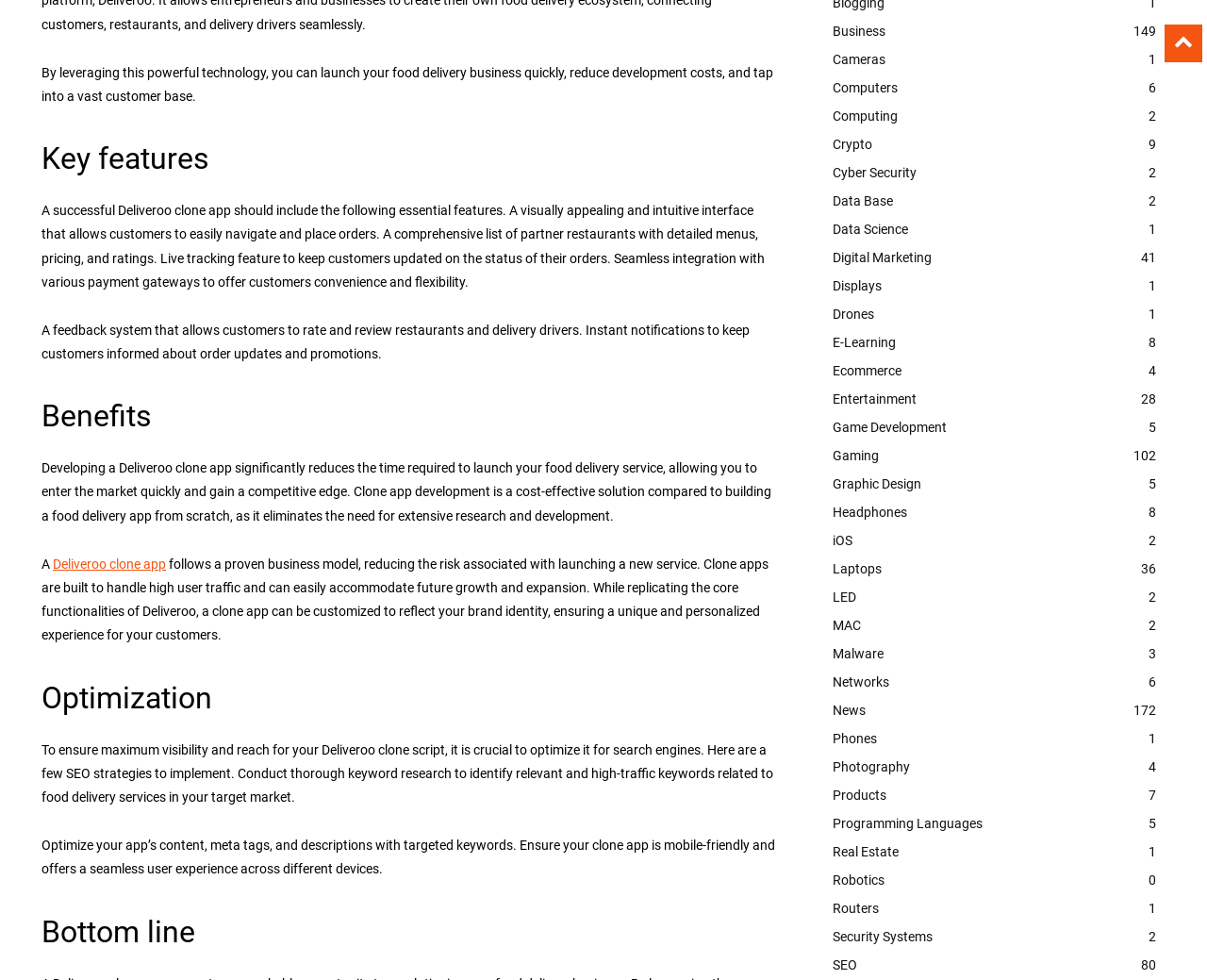Answer the question below with a single word or a brief phrase: 
How many links are there in the bottom section of the webpage?

30